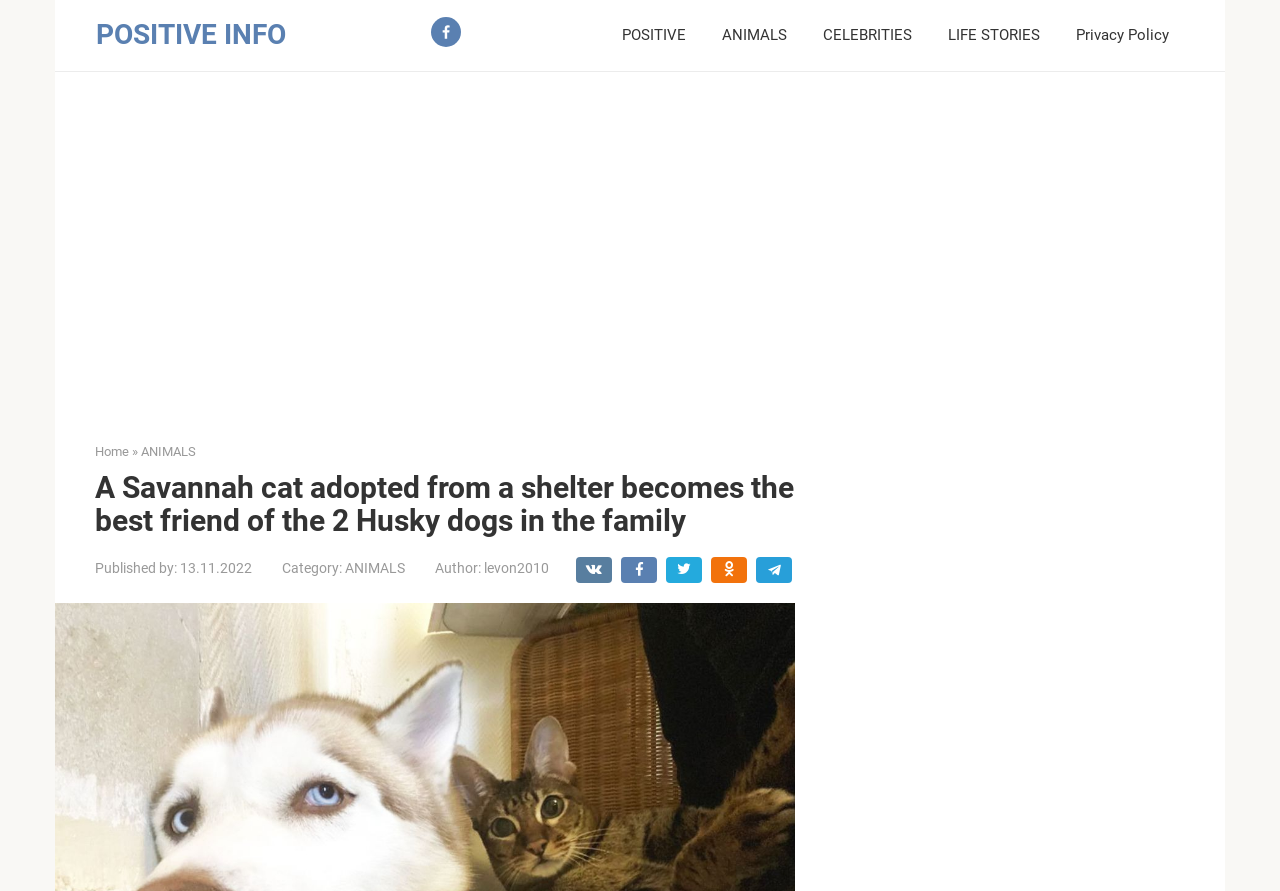Could you provide the bounding box coordinates for the portion of the screen to click to complete this instruction: "Check the Privacy Policy"?

[0.841, 0.03, 0.913, 0.051]